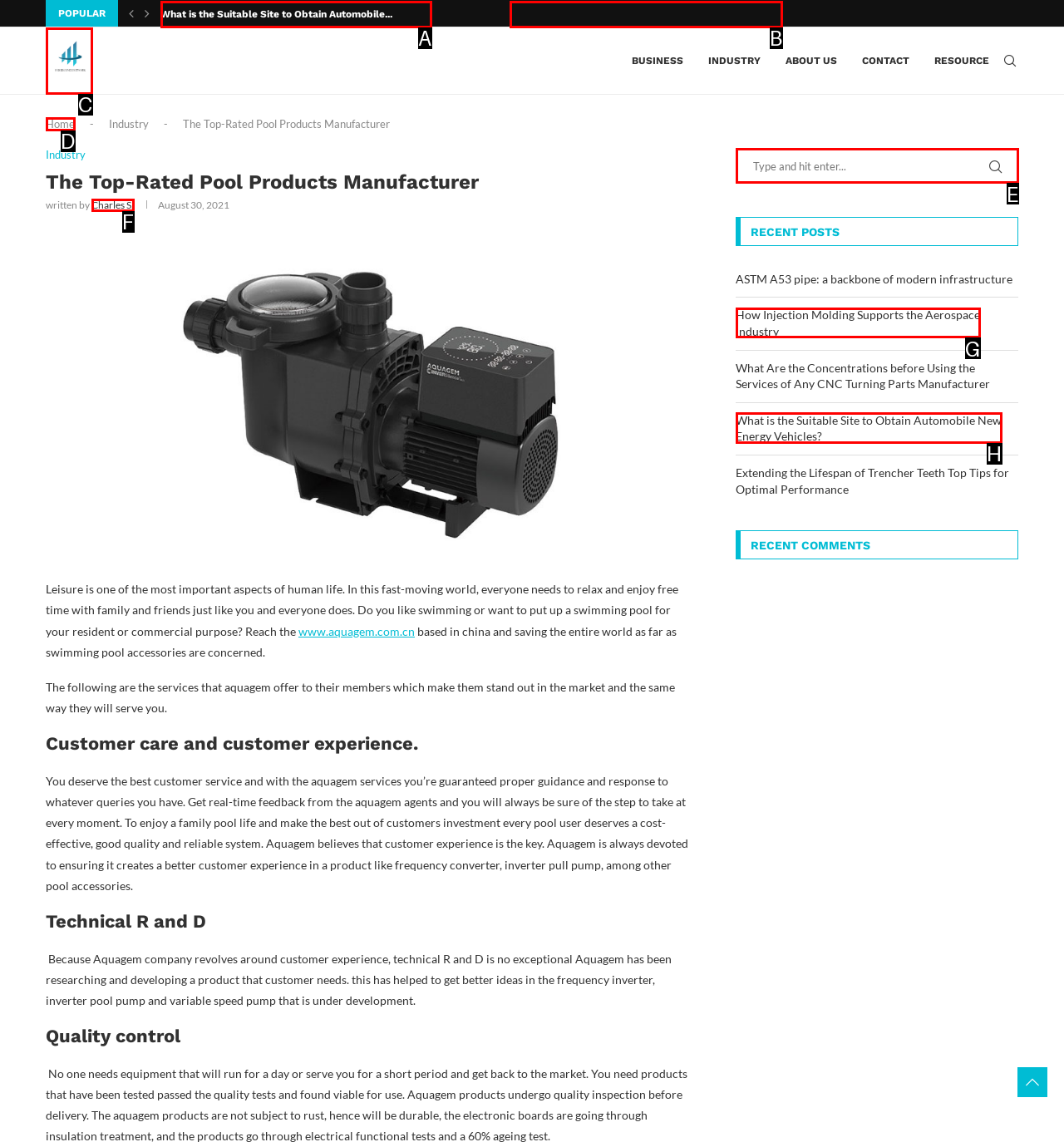Based on the description: Who We Are, select the HTML element that best fits. Reply with the letter of the correct choice from the options given.

None